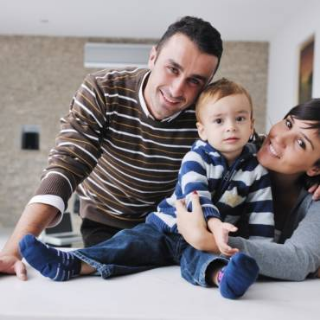Offer a detailed caption for the image presented.

This image depicts a joyful family moment, showcasing a father, mother, and their young child. The father, wearing a striped sweater, beams with happiness as he leans towards the camera, emphasizing the warmth of the familial bond. The mother, dressed in a cozy outfit, mirrors his smile while gently holding their child, who is seated on the table in a blue and white striped outfit. The child looks curiously at the camera, embodying innocence and joy. The modern interior features a soft color palette and natural light, creating an inviting atmosphere that captures the essence of family life. This image reflects themes of love and togetherness, resonating with the related topic of "Family Issues," which explores the dynamics and nuances of modern family life.